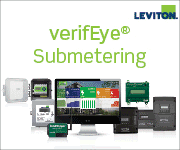What is the background of the image?
Please interpret the details in the image and answer the question thoroughly.

The caption describes the background of the image as 'bright and modern', which highlights the product's efficiency and high-tech capabilities.